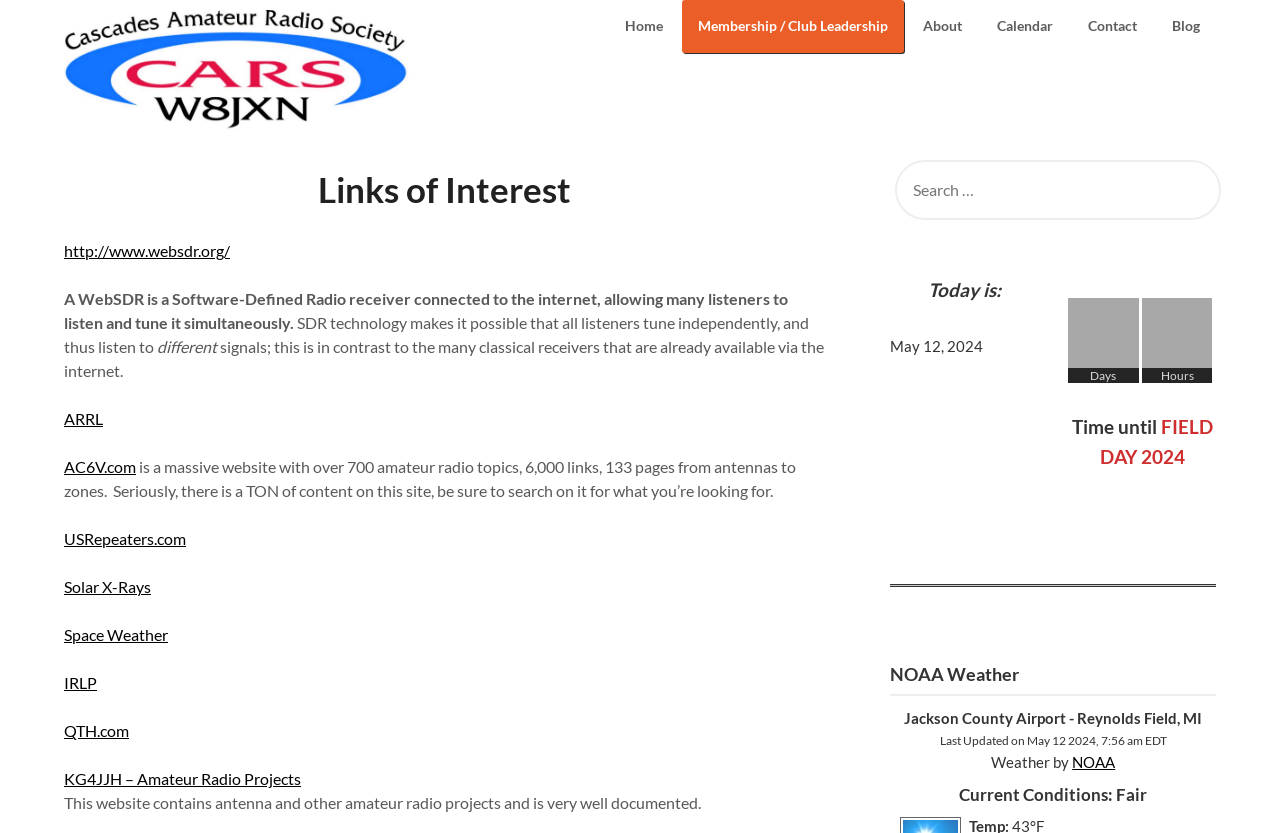Please predict the bounding box coordinates of the element's region where a click is necessary to complete the following instruction: "Search for something". The coordinates should be represented by four float numbers between 0 and 1, i.e., [left, top, right, bottom].

[0.7, 0.192, 0.954, 0.264]